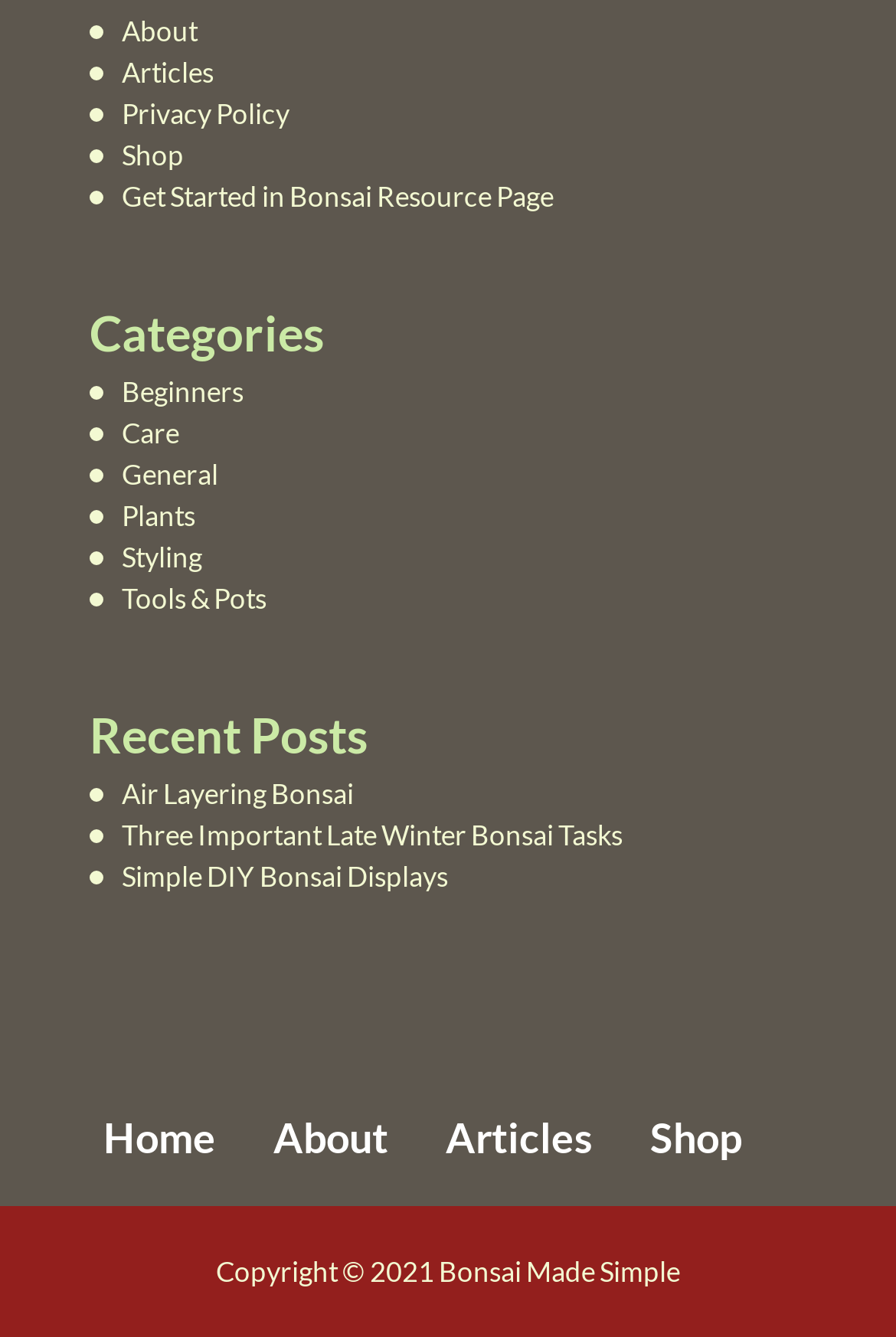What is the copyright year of this website?
Kindly answer the question with as much detail as you can.

At the bottom of the webpage, I found a static text 'Copyright © 2021 Bonsai Made Simple'. Therefore, the copyright year of this website is 2021.